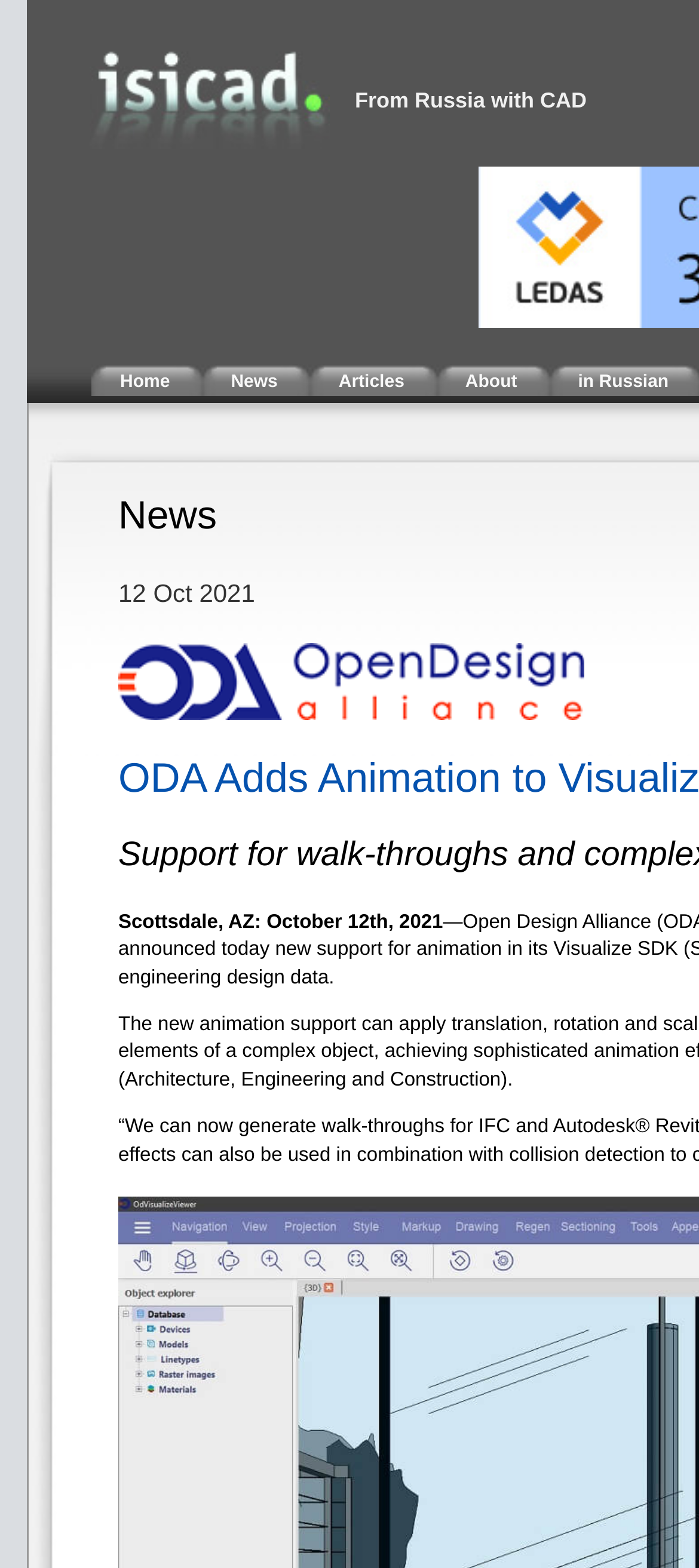How many images are present in the webpage?
Refer to the image and respond with a one-word or short-phrase answer.

3